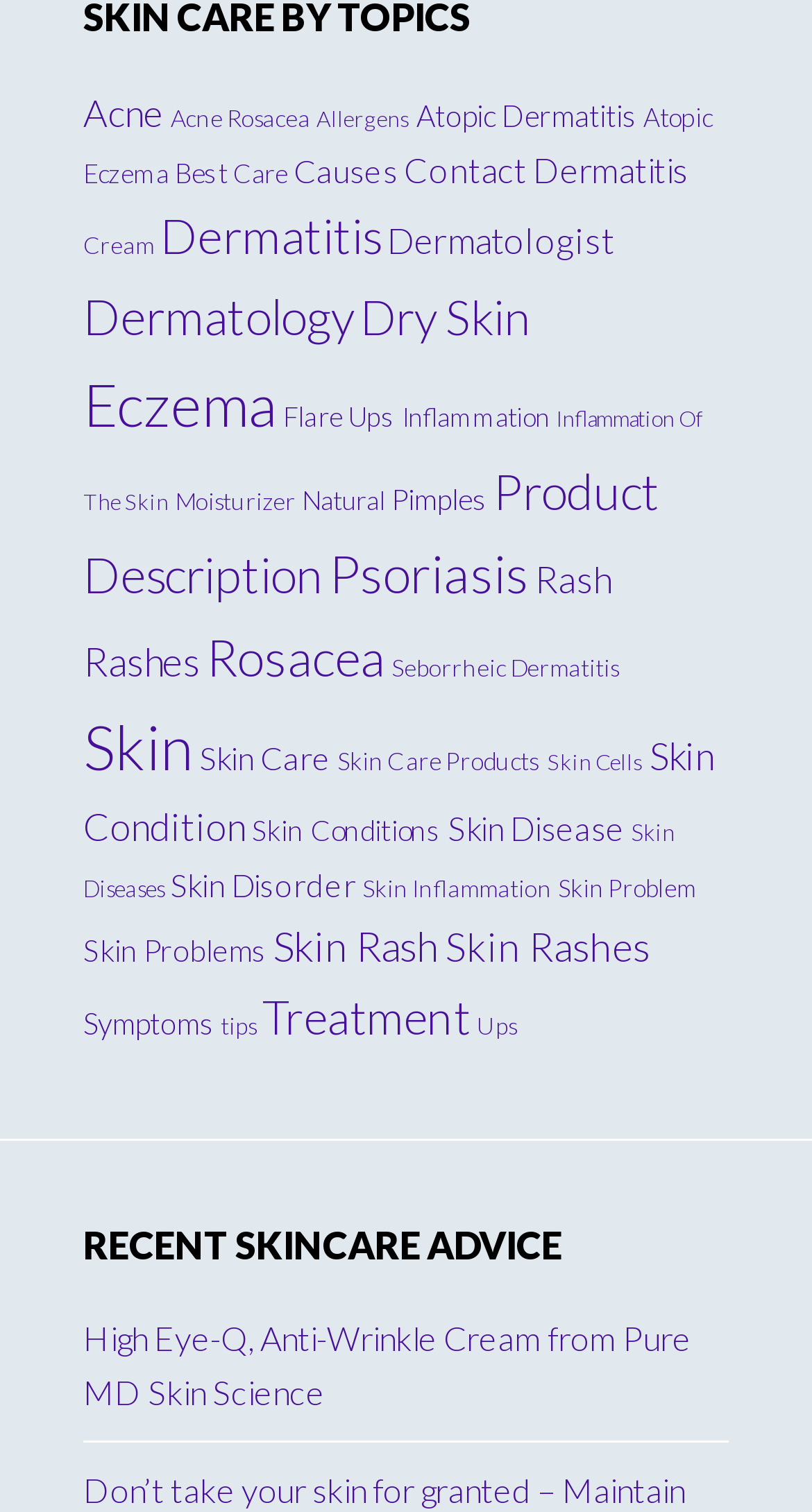Can you show the bounding box coordinates of the region to click on to complete the task described in the instruction: "Explore Skin Care Products"?

[0.415, 0.493, 0.667, 0.514]